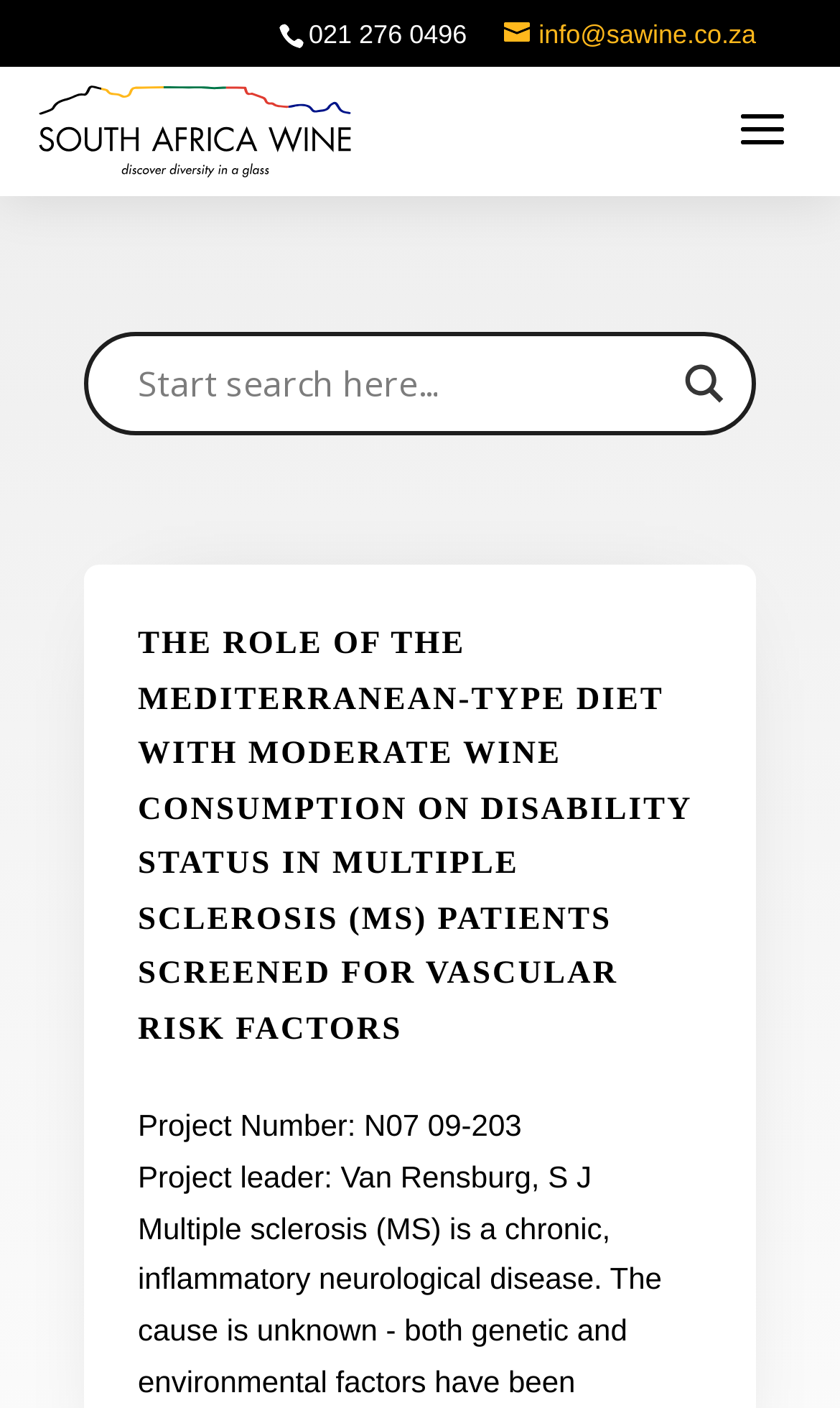Please specify the bounding box coordinates in the format (top-left x, top-left y, bottom-right x, bottom-right y), with all values as floating point numbers between 0 and 1. Identify the bounding box of the UI element described by: aria-label="Search magnifier button"

[0.803, 0.251, 0.874, 0.294]